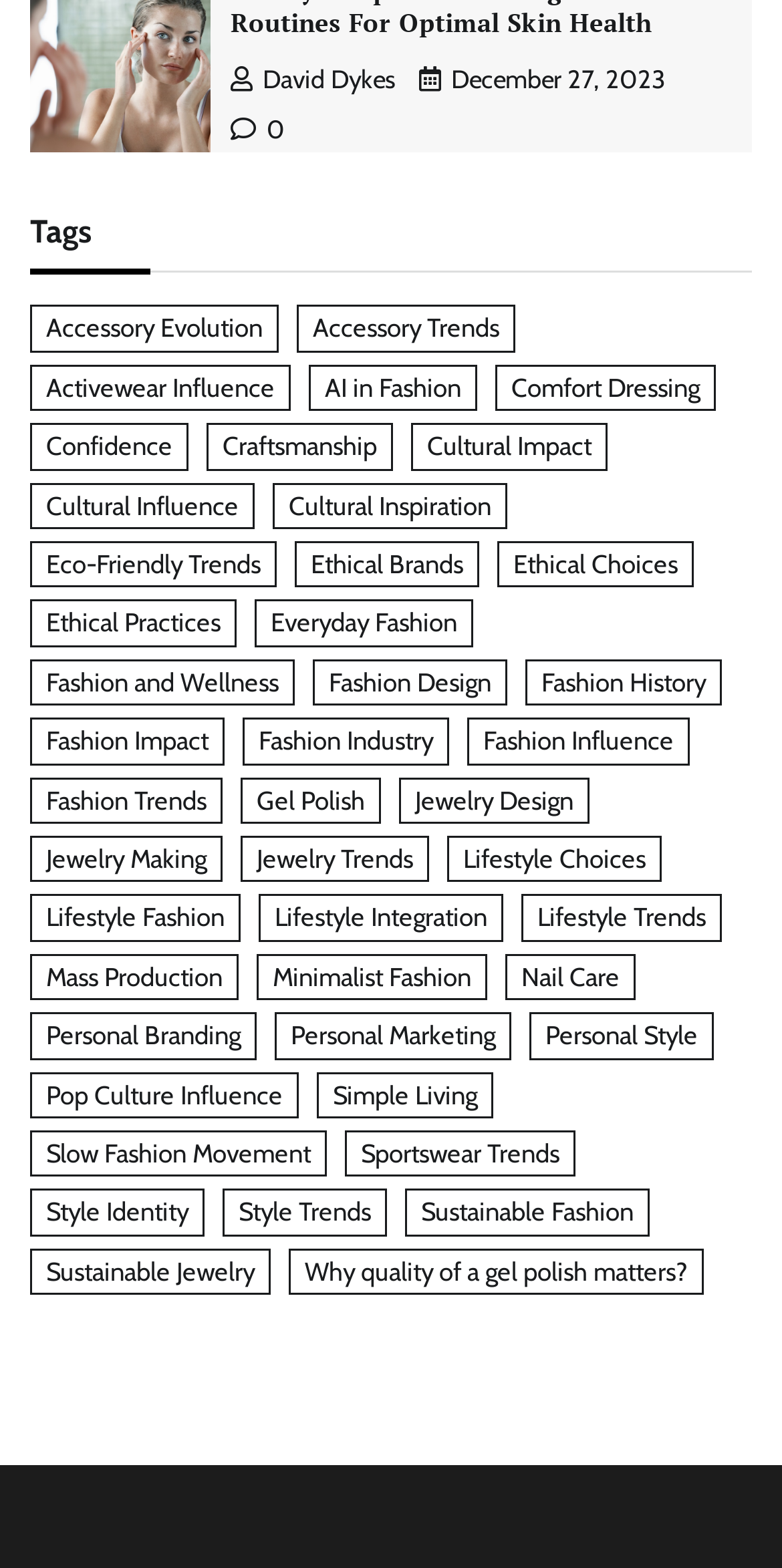Please locate the bounding box coordinates for the element that should be clicked to achieve the following instruction: "View Fashion Design". Ensure the coordinates are given as four float numbers between 0 and 1, i.e., [left, top, right, bottom].

[0.4, 0.42, 0.649, 0.45]